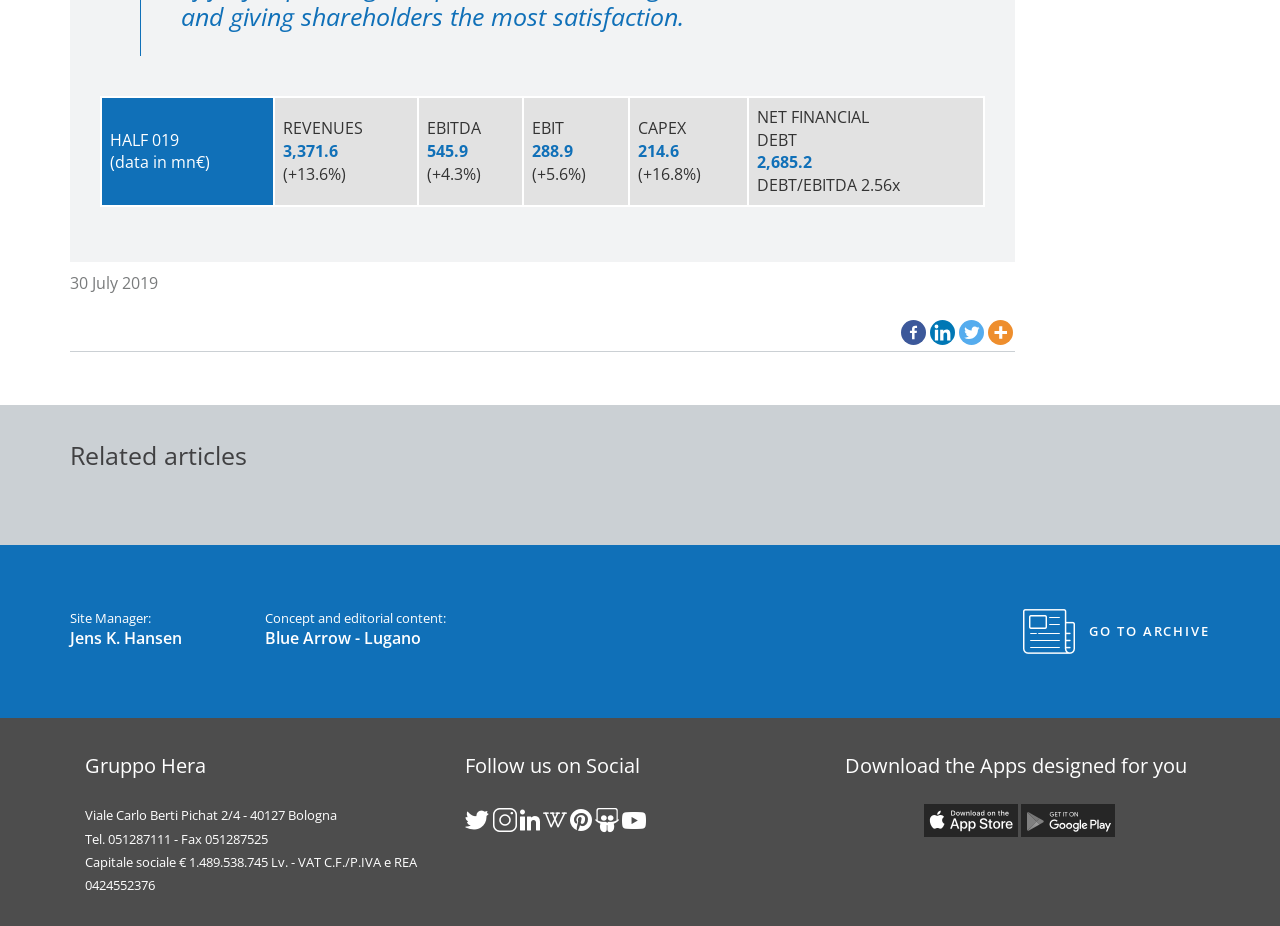Locate the bounding box coordinates of the element you need to click to accomplish the task described by this instruction: "Contact the artist via email".

None